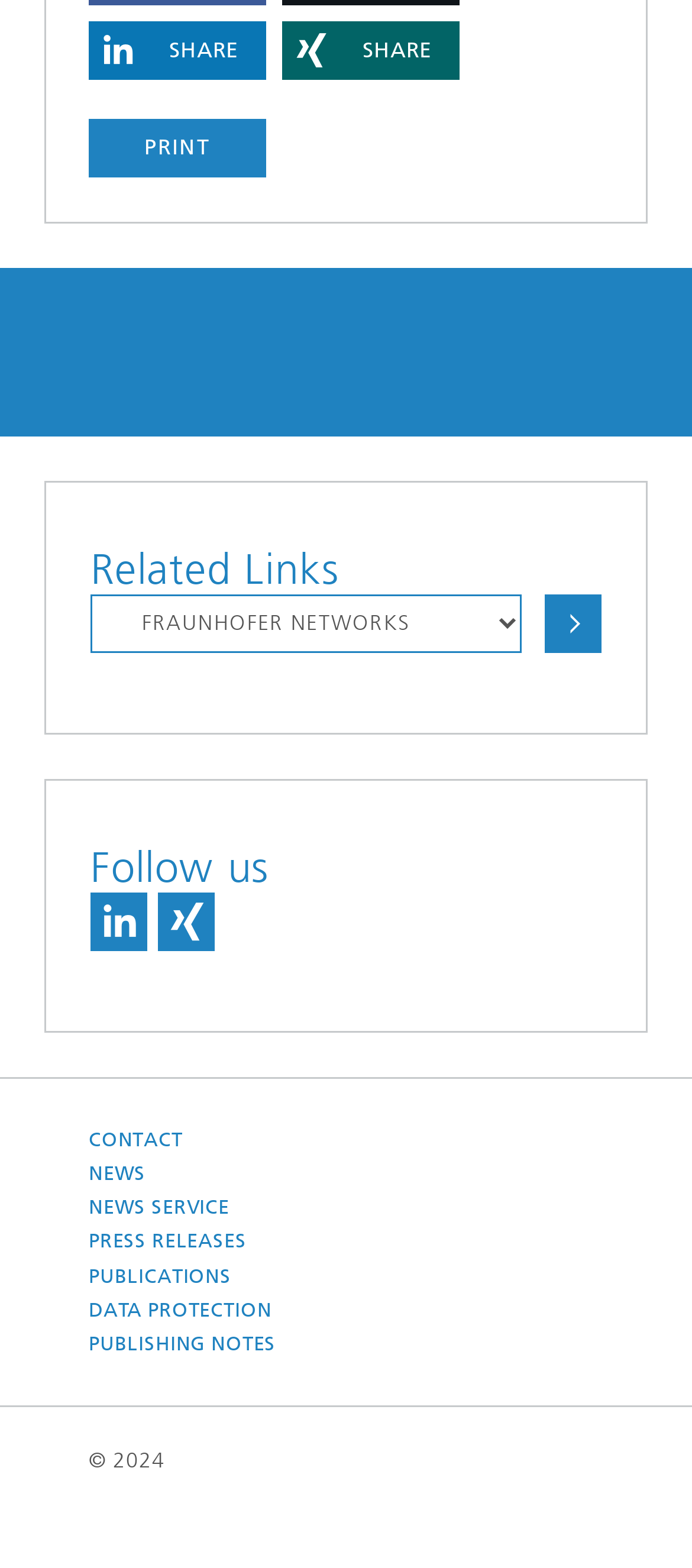Determine the bounding box coordinates of the element that should be clicked to execute the following command: "Print the page".

[0.128, 0.075, 0.385, 0.113]